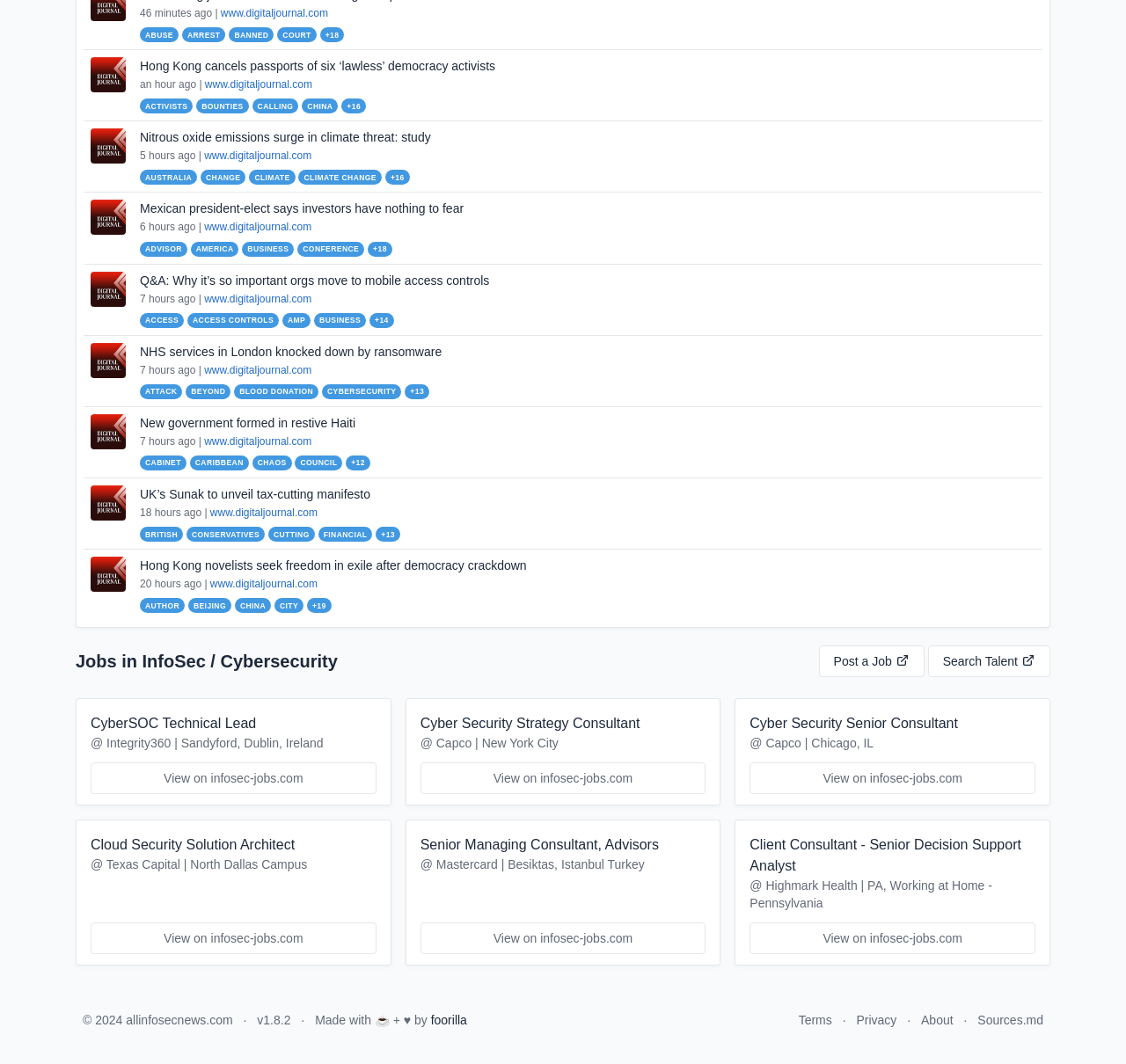Based on the element description title="Digital Journal", identify the bounding box coordinates for the UI element. The coordinates should be in the format (top-left x, top-left y, bottom-right x, bottom-right y) and within the 0 to 1 range.

[0.08, 0.255, 0.112, 0.288]